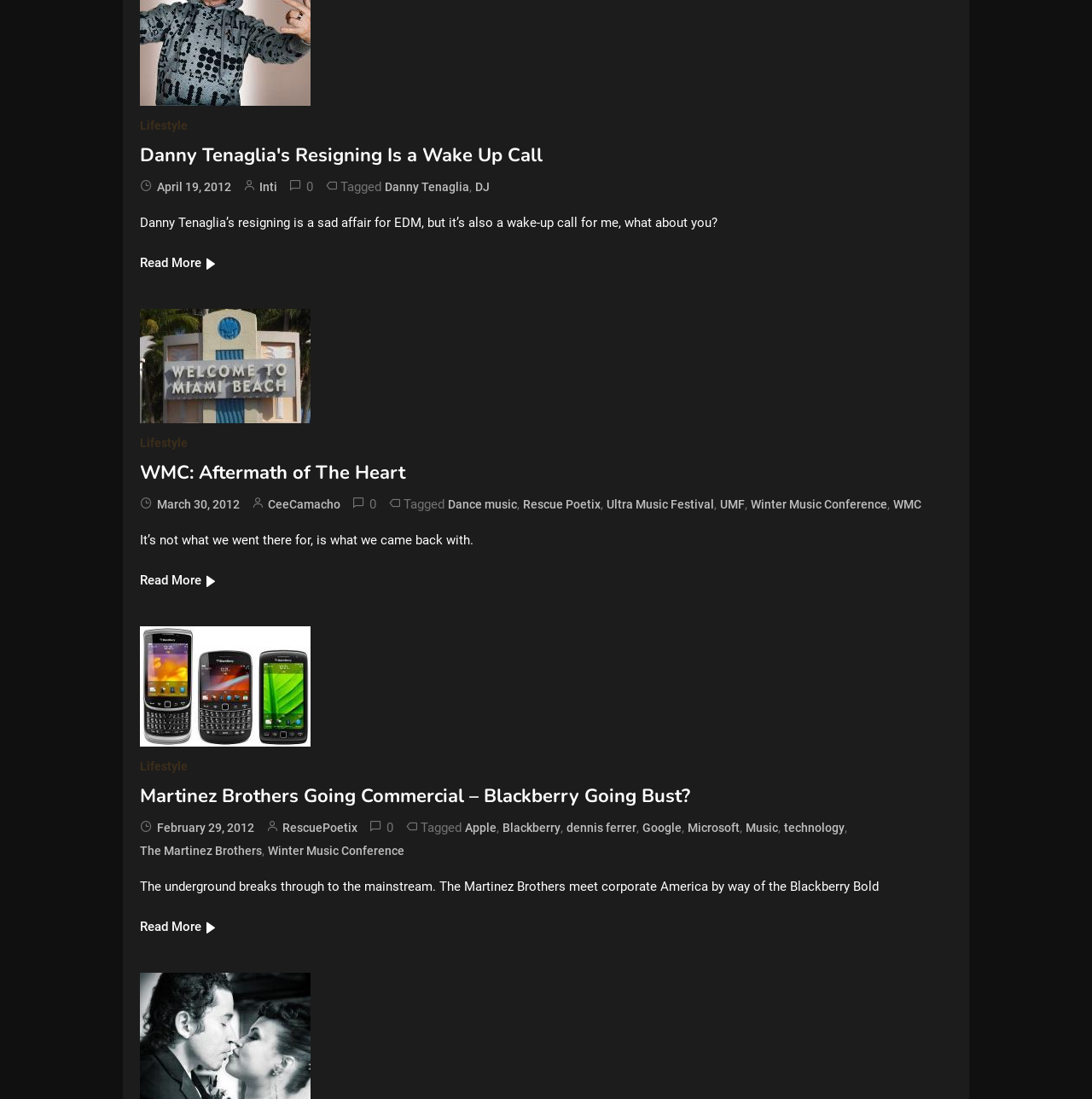Specify the bounding box coordinates of the area to click in order to follow the given instruction: "Read more about Martinez Brothers Going Commercial – Blackberry Going Bust?."

[0.128, 0.712, 0.872, 0.738]